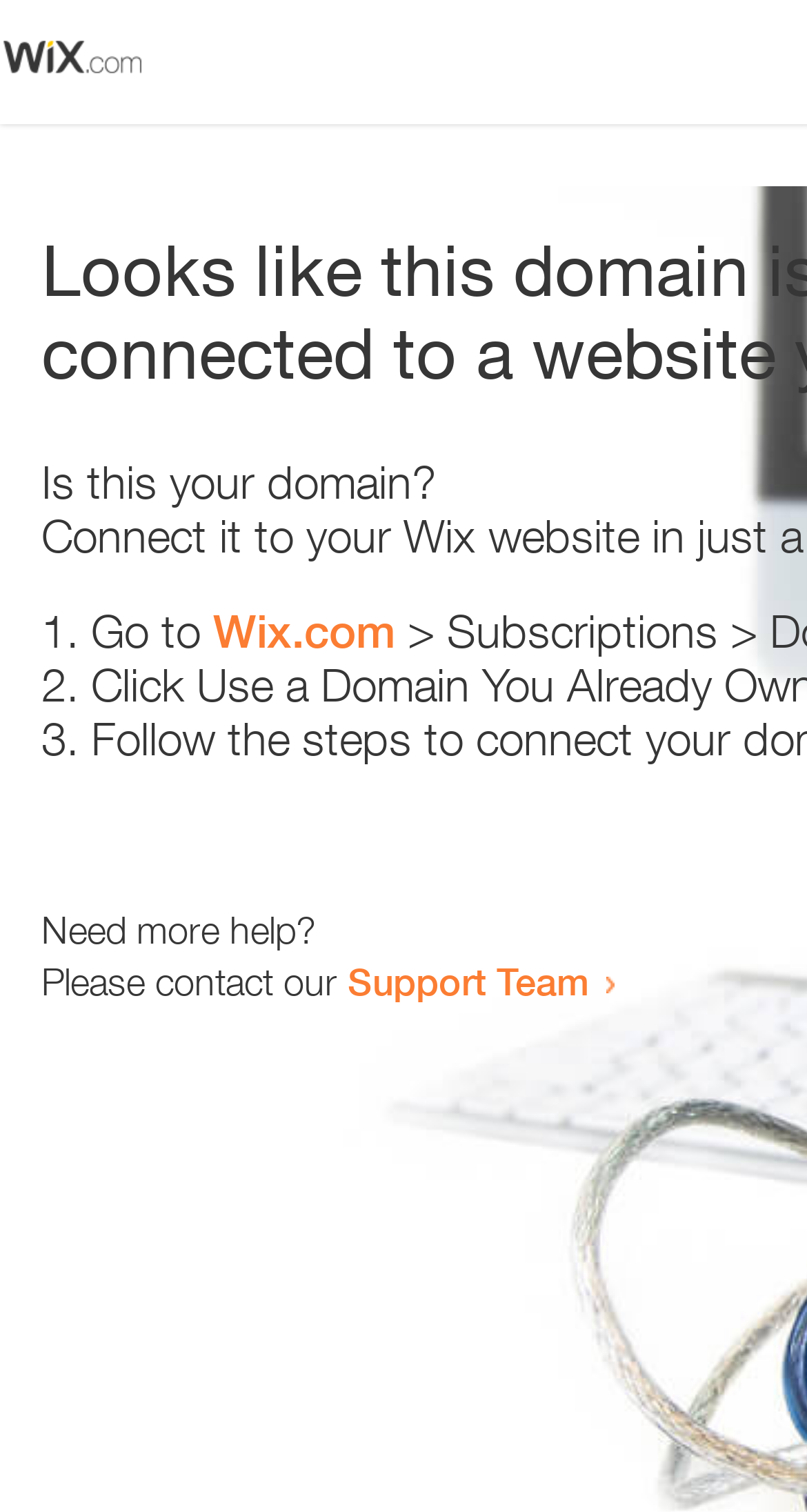Could you please study the image and provide a detailed answer to the question:
What is the purpose of the webpage?

Based on the content of the webpage, including the text 'Is this your domain?' and the list items, I inferred that the purpose of the webpage is to verify domain ownership or to handle errors related to domain ownership.